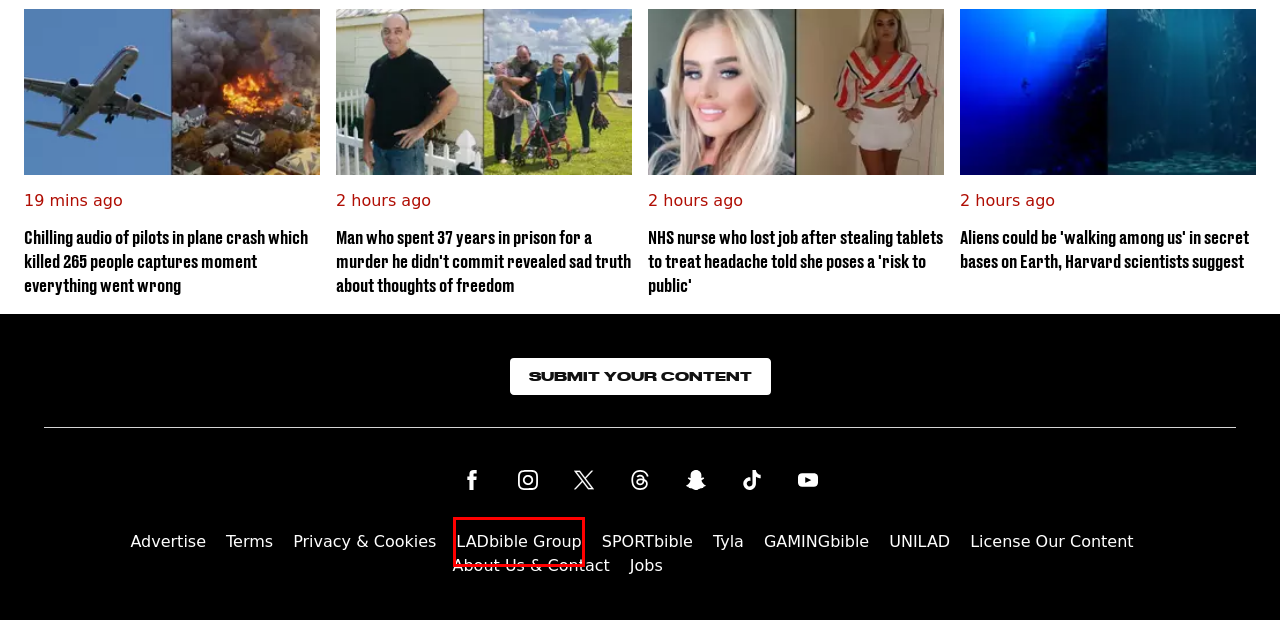You have a screenshot of a webpage with a red bounding box around an element. Choose the best matching webpage description that would appear after clicking the highlighted element. Here are the candidates:
A. Welcome to LADbible Group
B. Terms & Conditions - LADbible Group
C. WHO ARE WE? - LADbible Group
D. GAMINGbible - Let's All Play
E. Tyla - The Home Of Women's News & Entertainment
F. CONTENTbible
G. SPORTbible - The Latest Sports News, Videos, Rumours & Pictures
H. Latest News, Entertainment Stories And Viral Videos - UNILAD

A